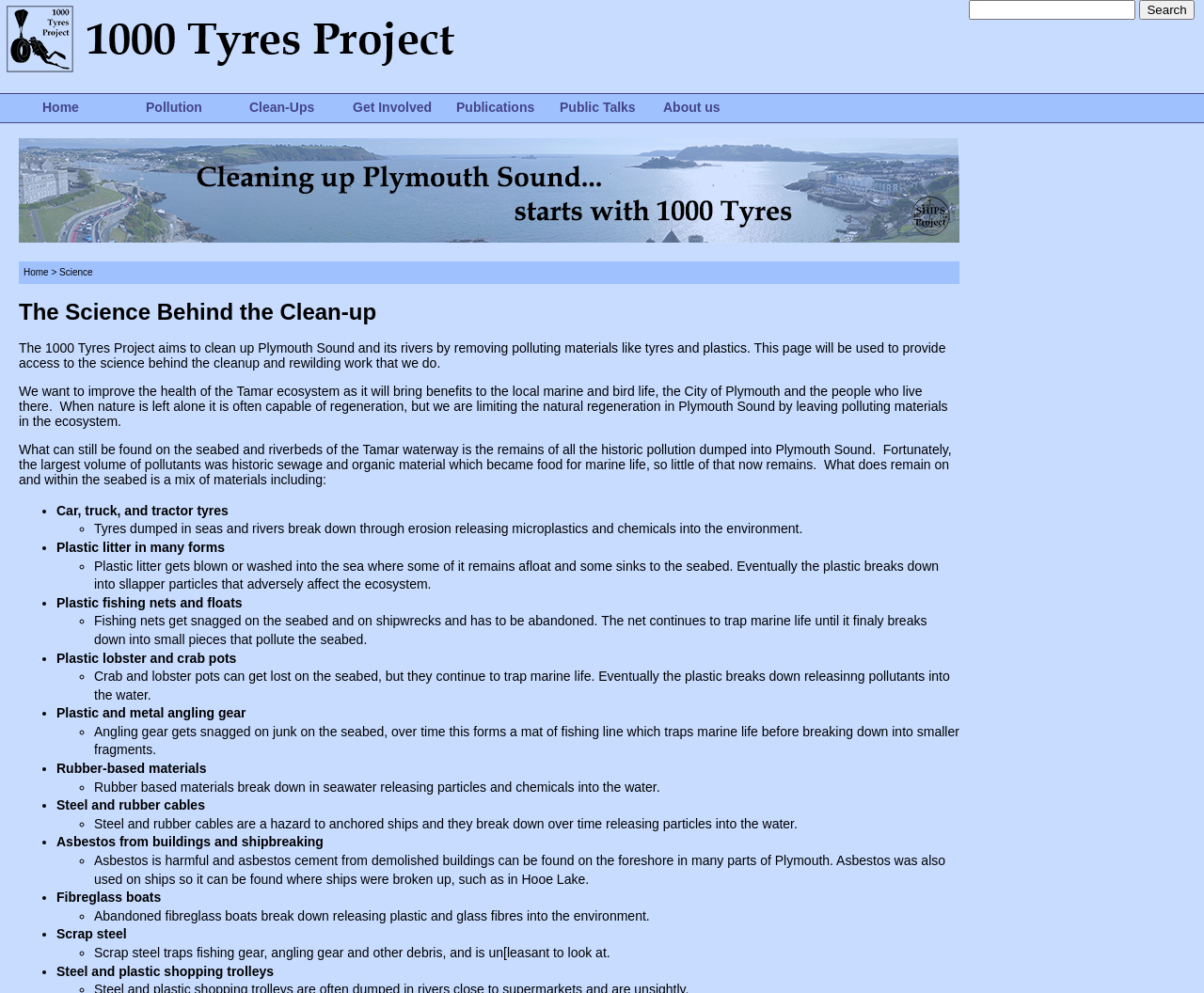Specify the bounding box coordinates for the region that must be clicked to perform the given instruction: "View the '1000 Tyres Project' image".

[0.016, 0.139, 0.797, 0.244]